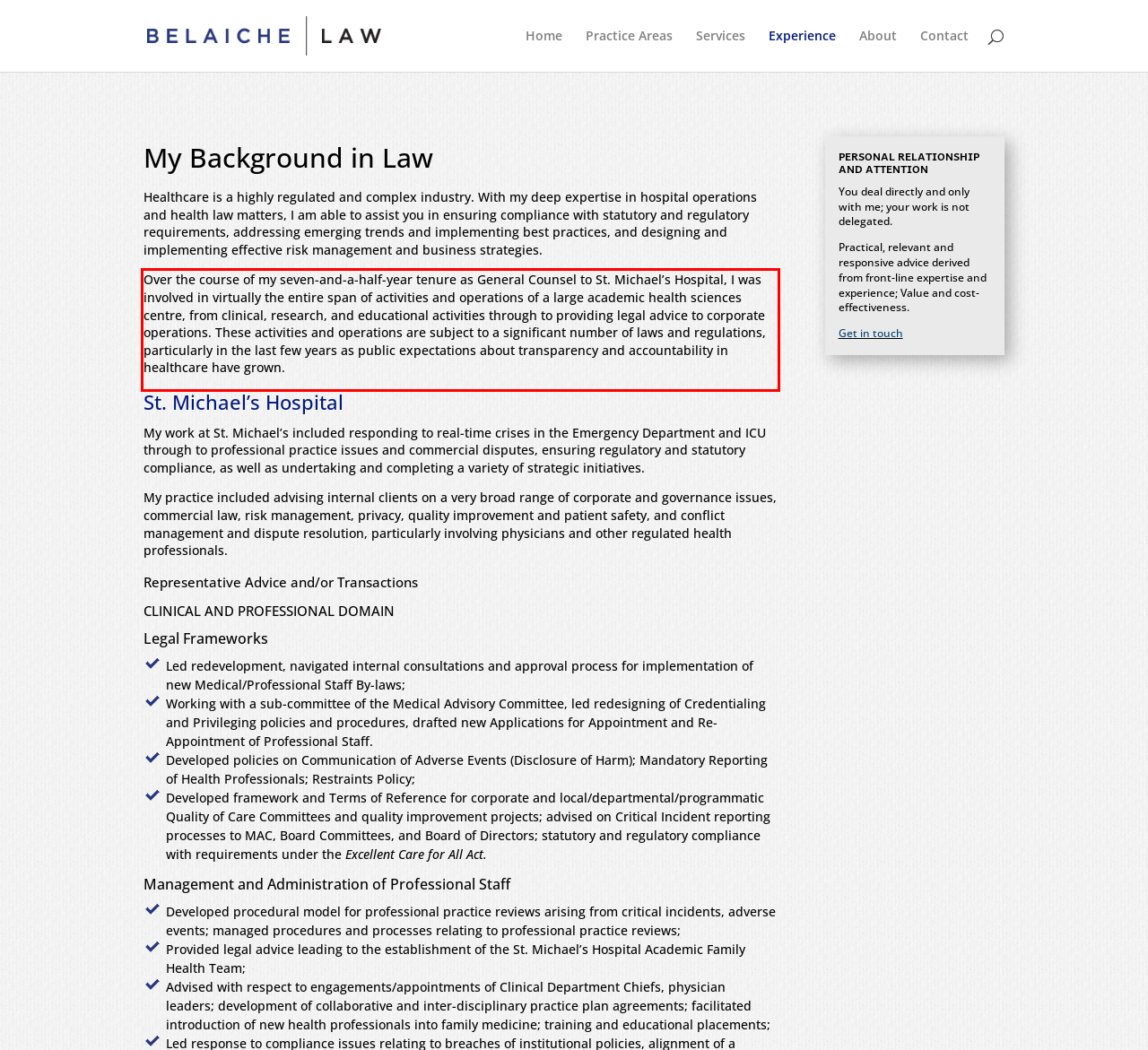Identify the text within the red bounding box on the webpage screenshot and generate the extracted text content.

Over the course of my seven-and-a-half-year tenure as General Counsel to St. Michael’s Hospital, I was involved in virtually the entire span of activities and operations of a large academic health sciences centre, from clinical, research, and educational activities through to providing legal advice to corporate operations. These activities and operations are subject to a significant number of laws and regulations, particularly in the last few years as public expectations about transparency and accountability in healthcare have grown.